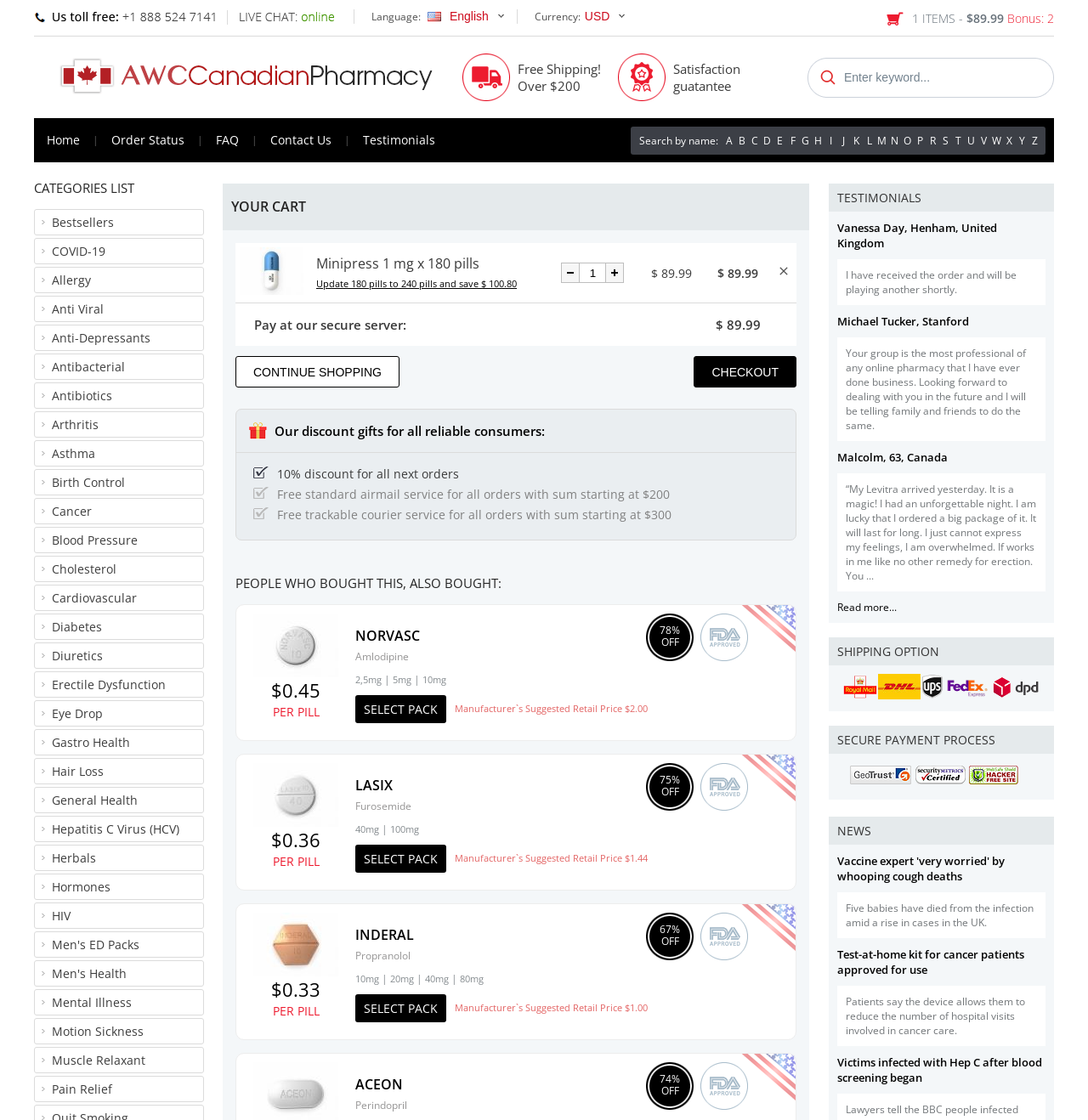Find the UI element described as: "alt="LiveZilla Live Chat Software"" and predict its bounding box coordinates. Ensure the coordinates are four float numbers between 0 and 1, [left, top, right, bottom].

[0.209, 0.009, 0.309, 0.022]